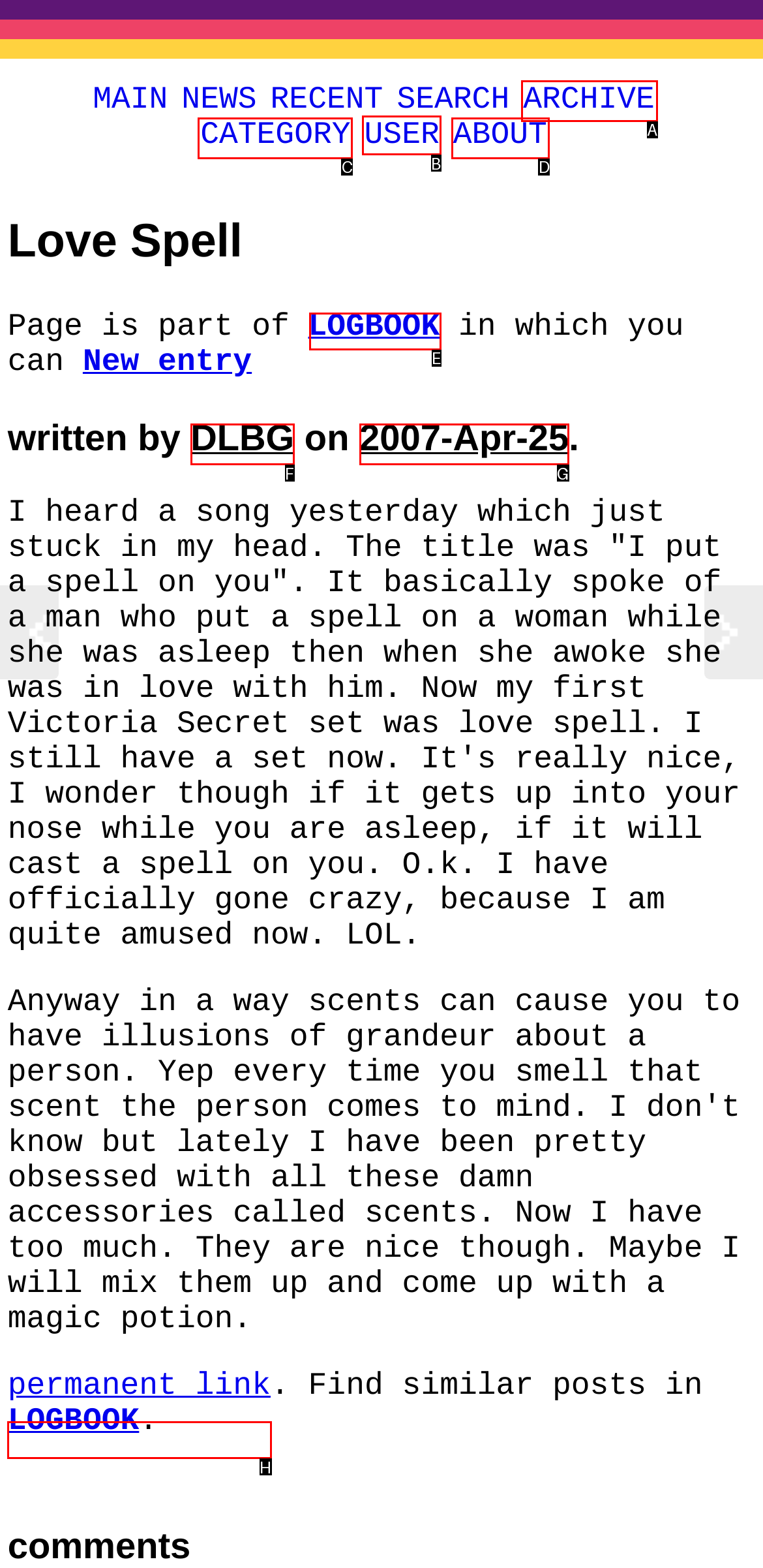Which letter corresponds to the correct option to complete the task: view user profile?
Answer with the letter of the chosen UI element.

B